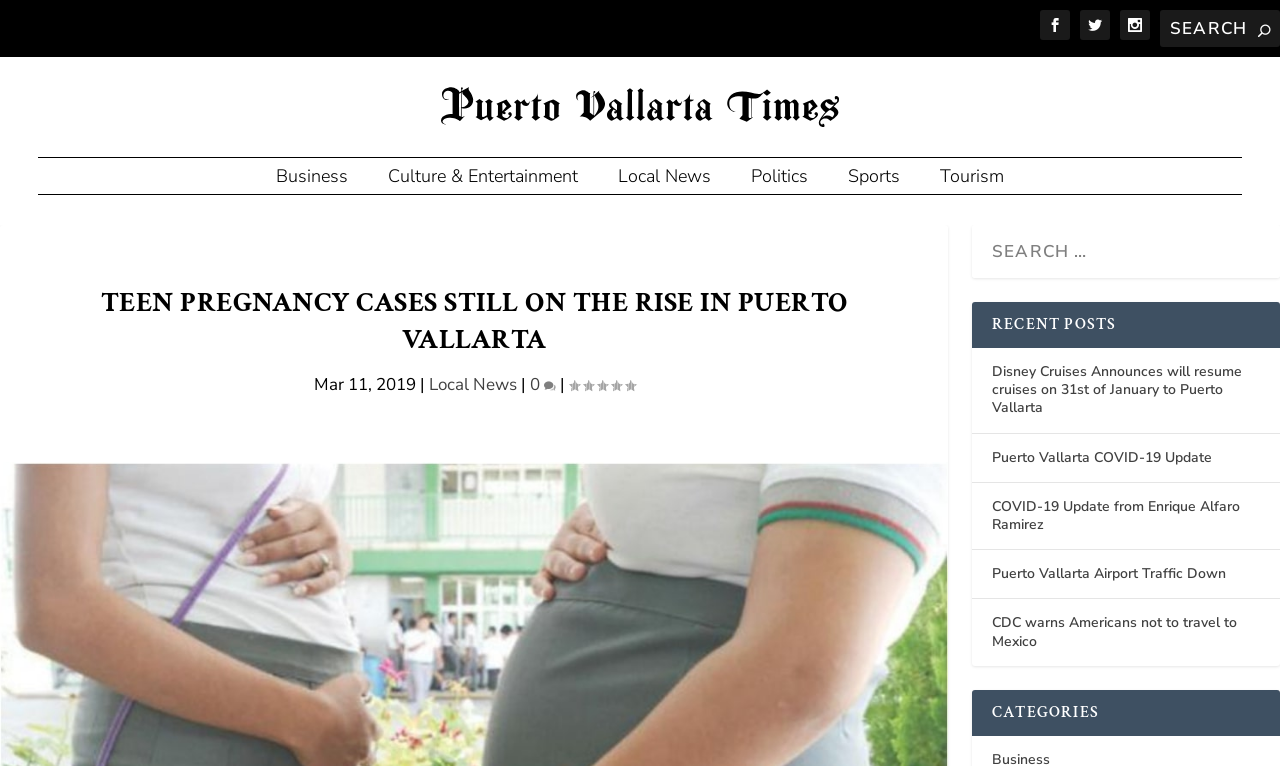How many comments does the news article have? Based on the image, give a response in one word or a short phrase.

0